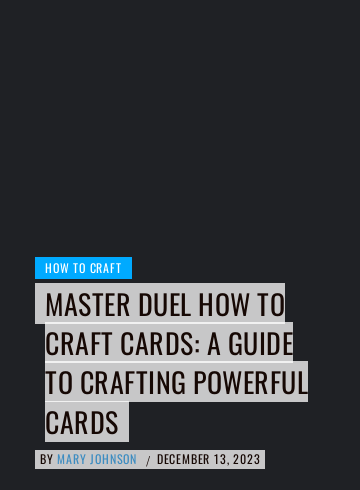Analyze the image and provide a detailed caption.

The image features a captivating and informative title card for an article titled "MASTER DUEL HOW TO CRAFT CARDS: A GUIDE TO CRAFTING POWERFUL CARDS." This educational guide, authored by Mary Johnson, aims to assist players in mastering the art of card crafting within the game "Master Duel." The date of publication is December 13, 2023. The title is prominently displayed, emphasizing the key aspects of crafting mechanics in the game. Above the main title, there's a blue header that simply states "HOW TO CRAFT," setting a clear context for the reader. Overall, the design effectively captures the essence of the guide, making it visually appealing and informative for gamers looking to enhance their gameplay.